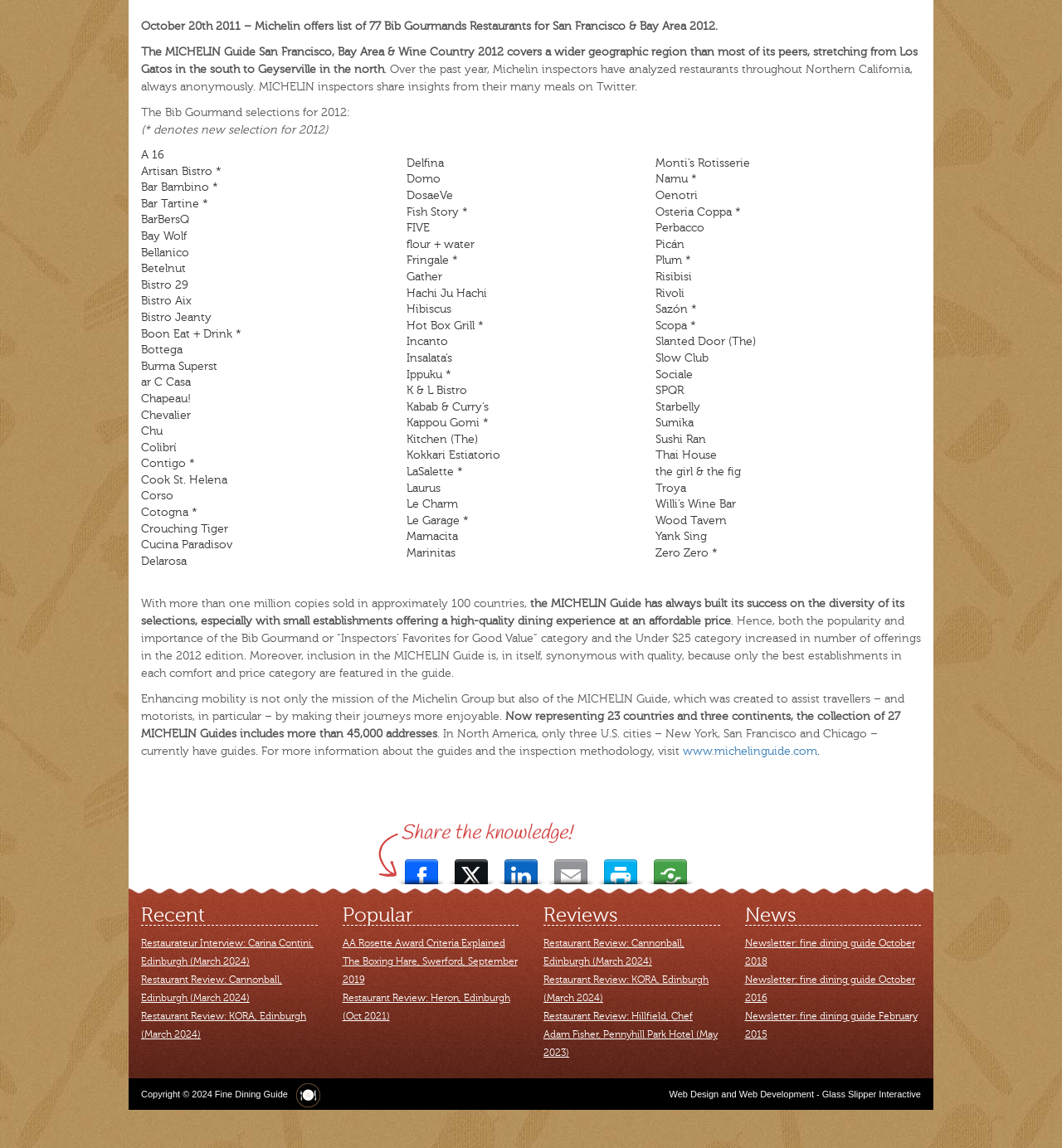Provide a one-word or brief phrase answer to the question:
What is the symbol denoted by '*' in the list of restaurants?

new selection for 2012